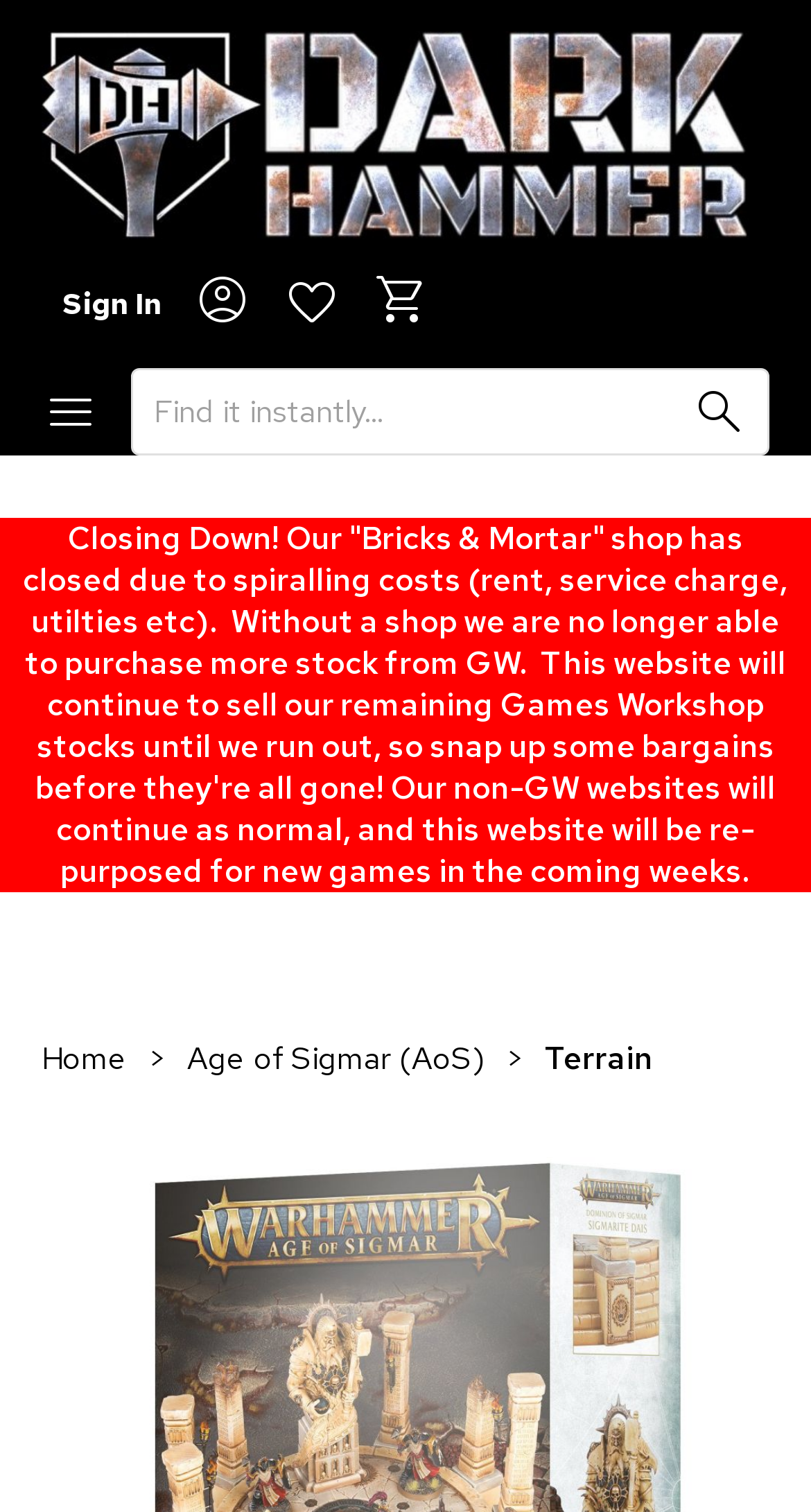Provide the bounding box coordinates in the format (top-left x, top-left y, bottom-right x, bottom-right y). All values are floating point numbers between 0 and 1. Determine the bounding box coordinate of the UI element described as: name="for" placeholder="Find it instantly..."

[0.162, 0.243, 0.949, 0.301]